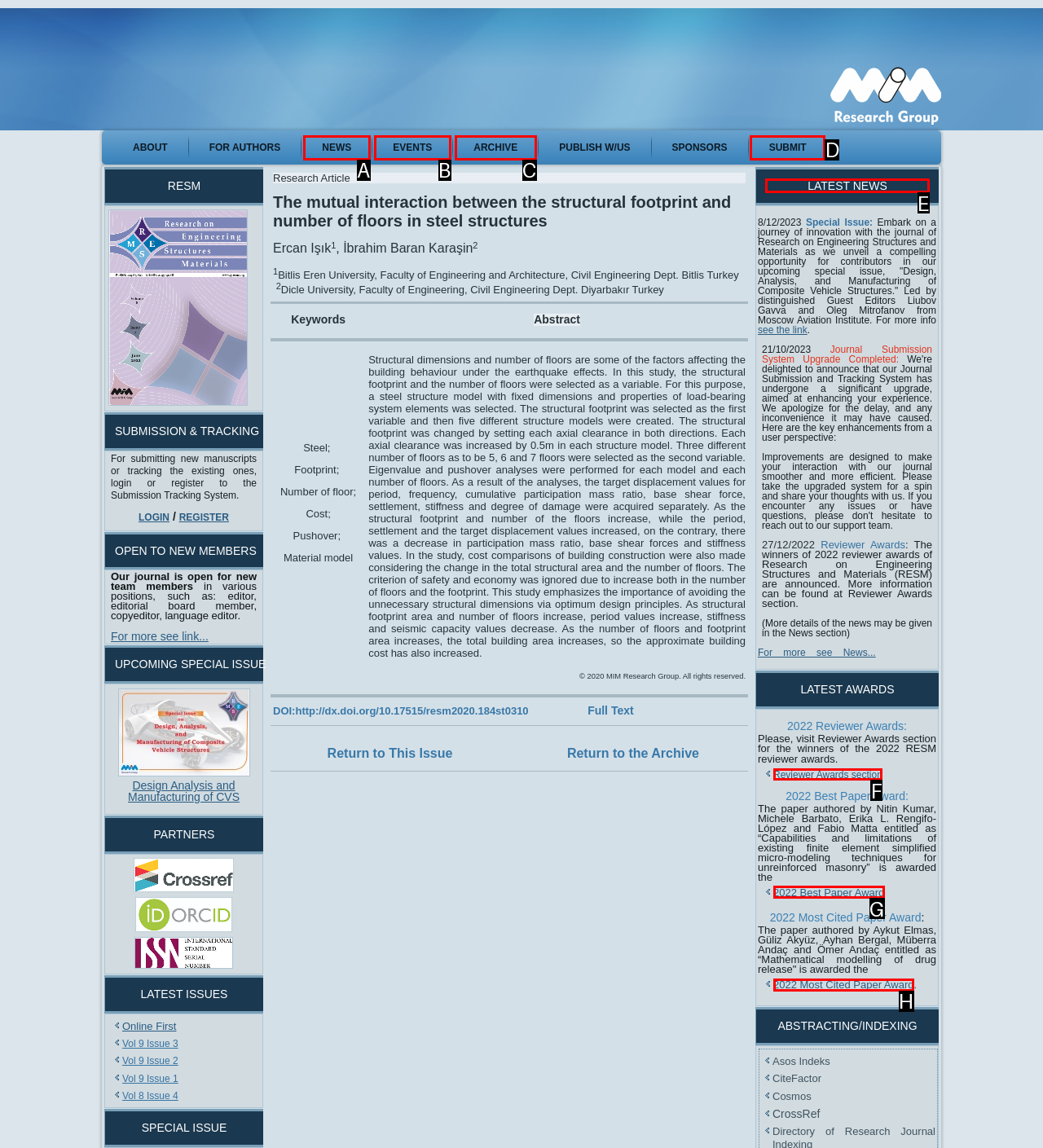Determine the letter of the UI element that you need to click to perform the task: Read the 'LATEST NEWS'.
Provide your answer with the appropriate option's letter.

E